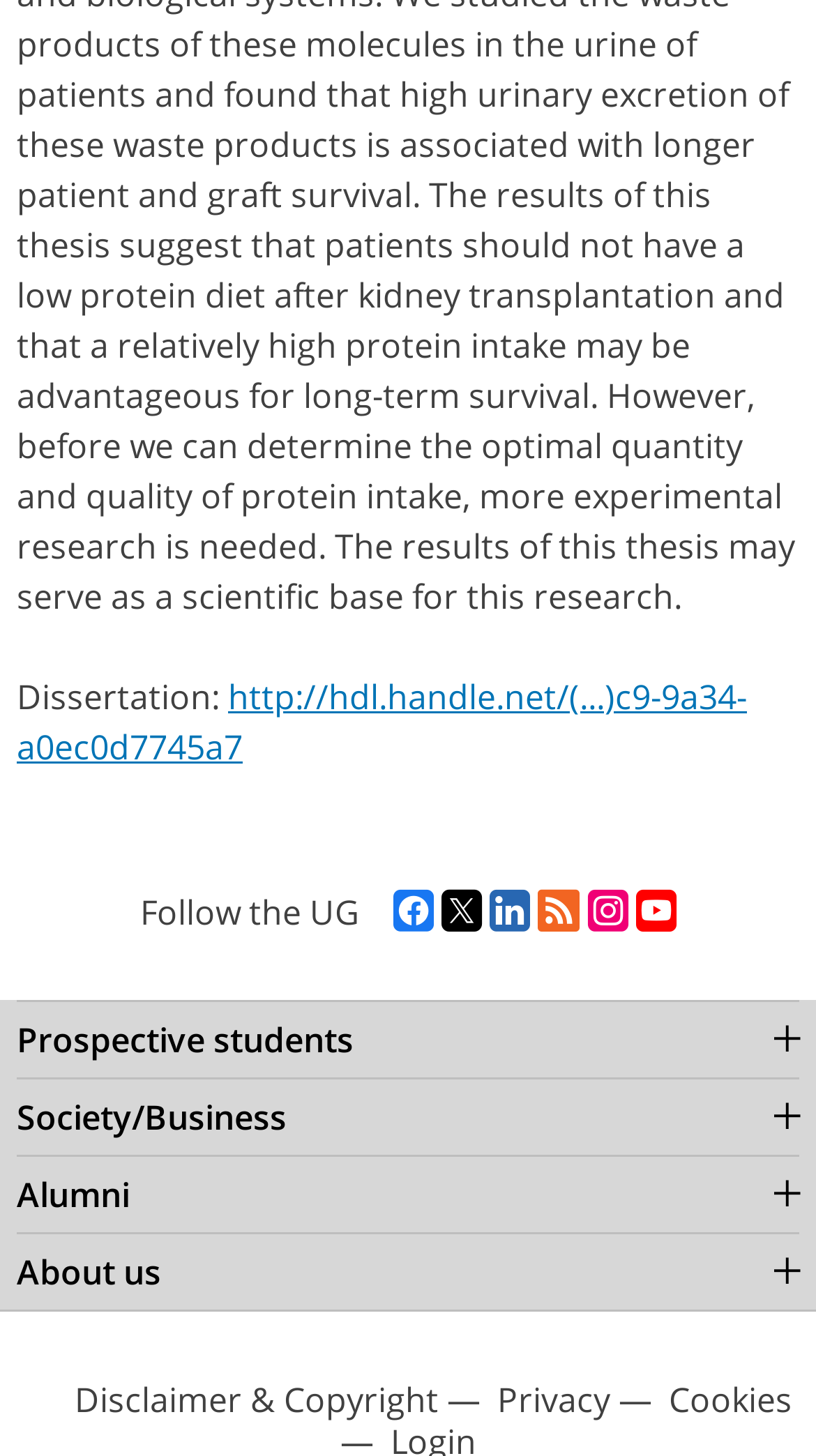Please specify the bounding box coordinates of the element that should be clicked to execute the given instruction: 'View the dissertation'. Ensure the coordinates are four float numbers between 0 and 1, expressed as [left, top, right, bottom].

[0.021, 0.462, 0.915, 0.528]